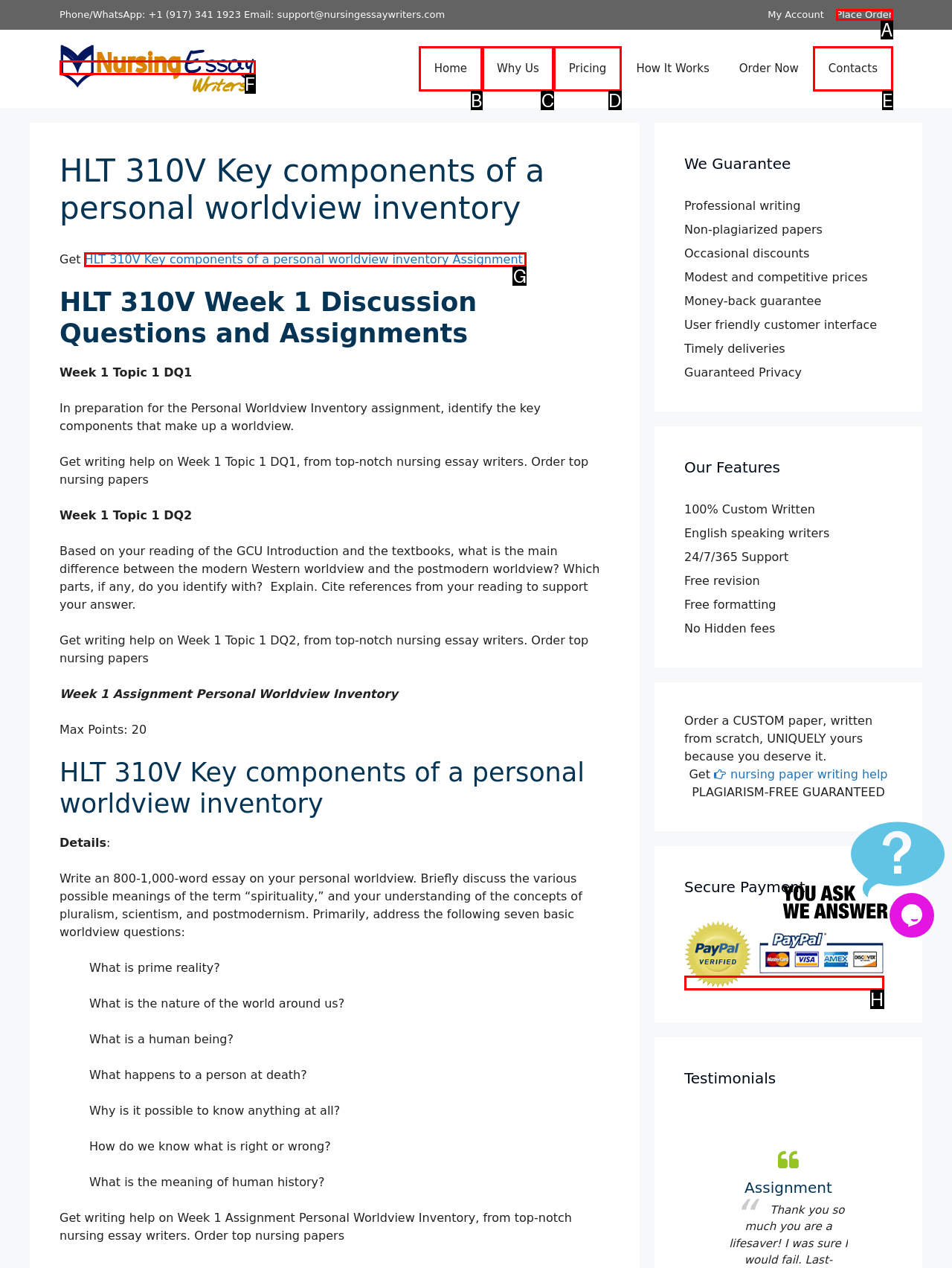From the choices given, find the HTML element that matches this description: parent_node: Secure Payment. Answer with the letter of the selected option directly.

H